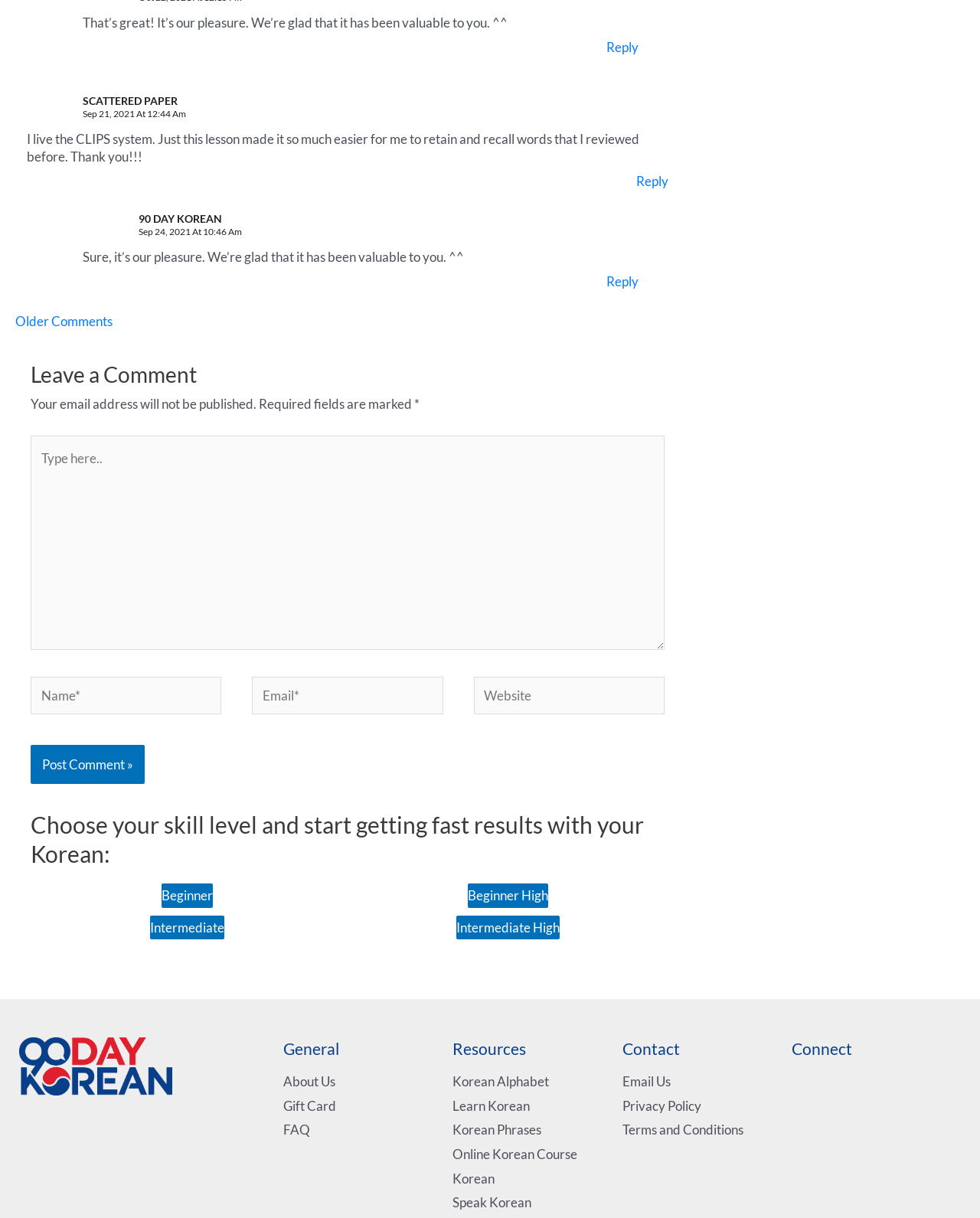What is the name of the commenter who wrote 'I live the CLIPS system'
From the screenshot, supply a one-word or short-phrase answer.

Scattered Paper